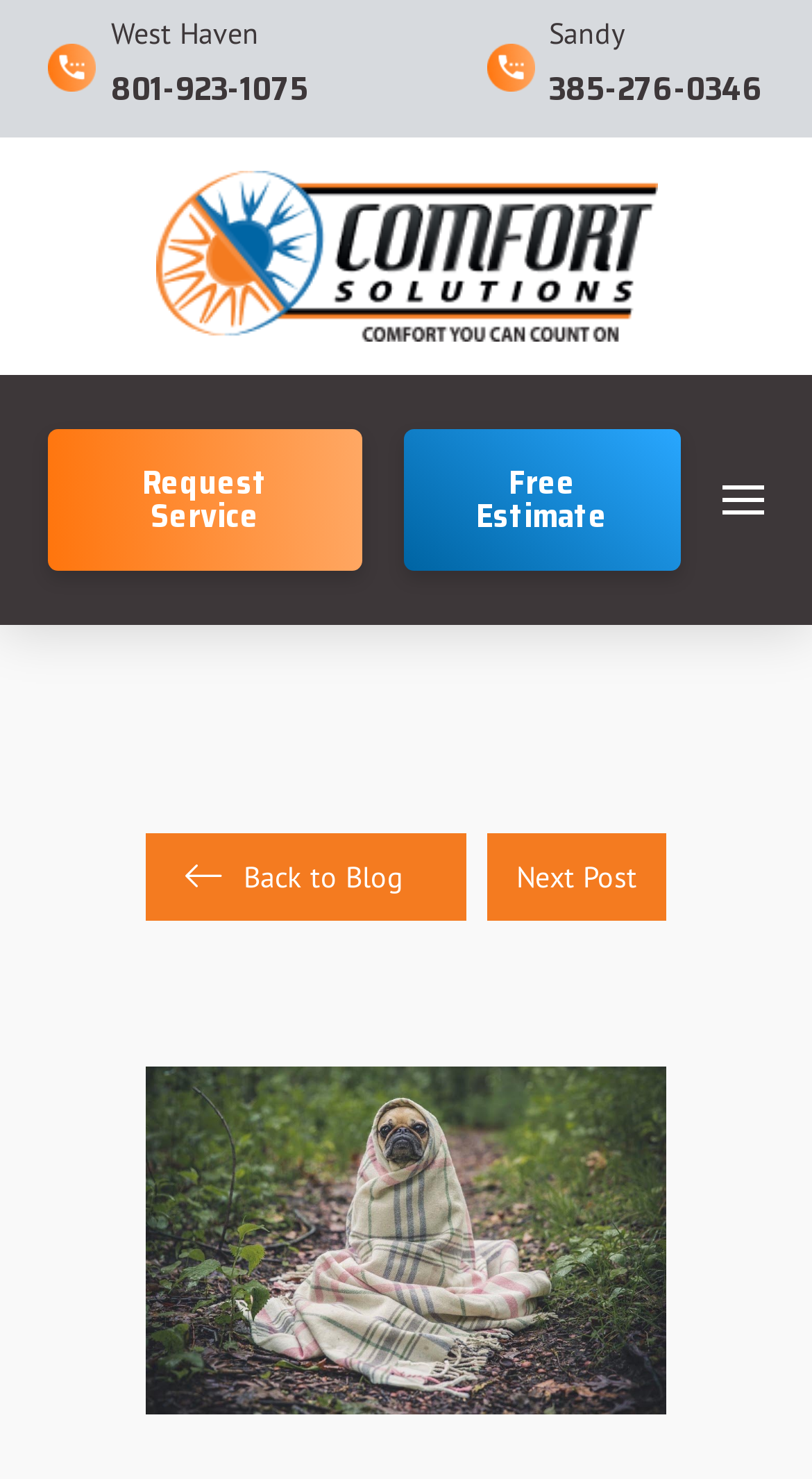Find the bounding box coordinates of the element's region that should be clicked in order to follow the given instruction: "Click the 'Back to Blog' link". The coordinates should consist of four float numbers between 0 and 1, i.e., [left, top, right, bottom].

[0.179, 0.563, 0.546, 0.622]